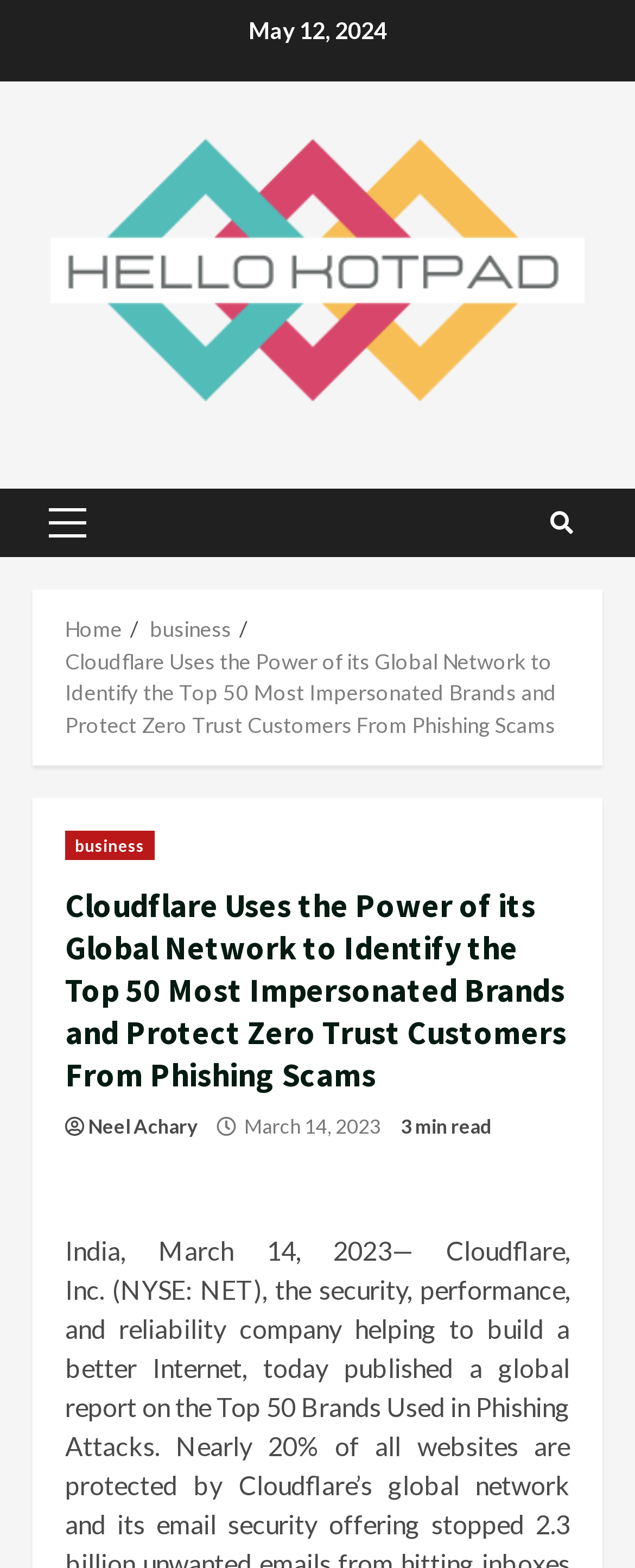Provide the bounding box coordinates of the HTML element this sentence describes: "Neel Achary". The bounding box coordinates consist of four float numbers between 0 and 1, i.e., [left, top, right, bottom].

[0.138, 0.709, 0.31, 0.728]